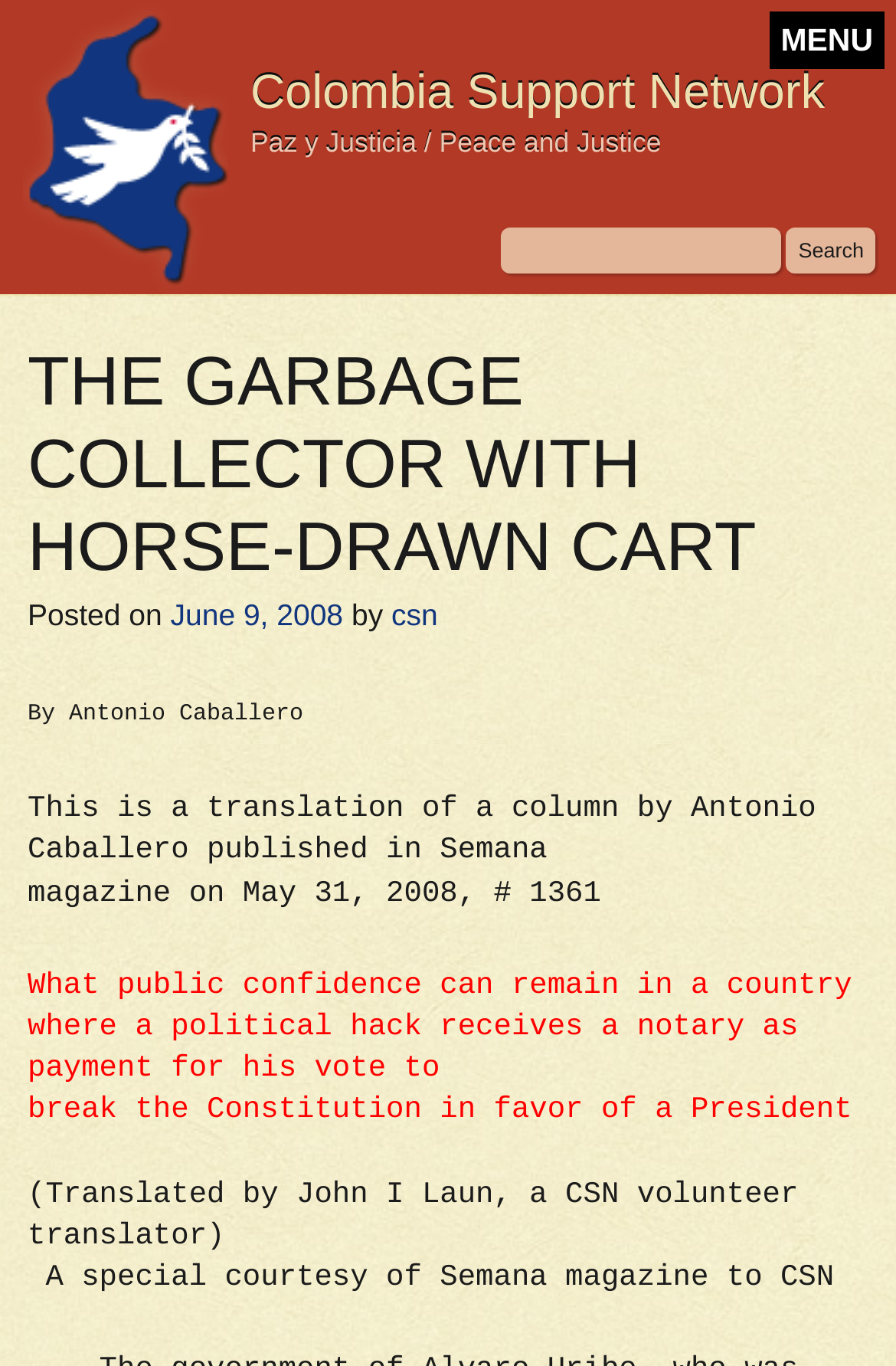Find the bounding box coordinates for the UI element whose description is: "MENU". The coordinates should be four float numbers between 0 and 1, in the format [left, top, right, bottom].

[0.859, 0.008, 0.987, 0.05]